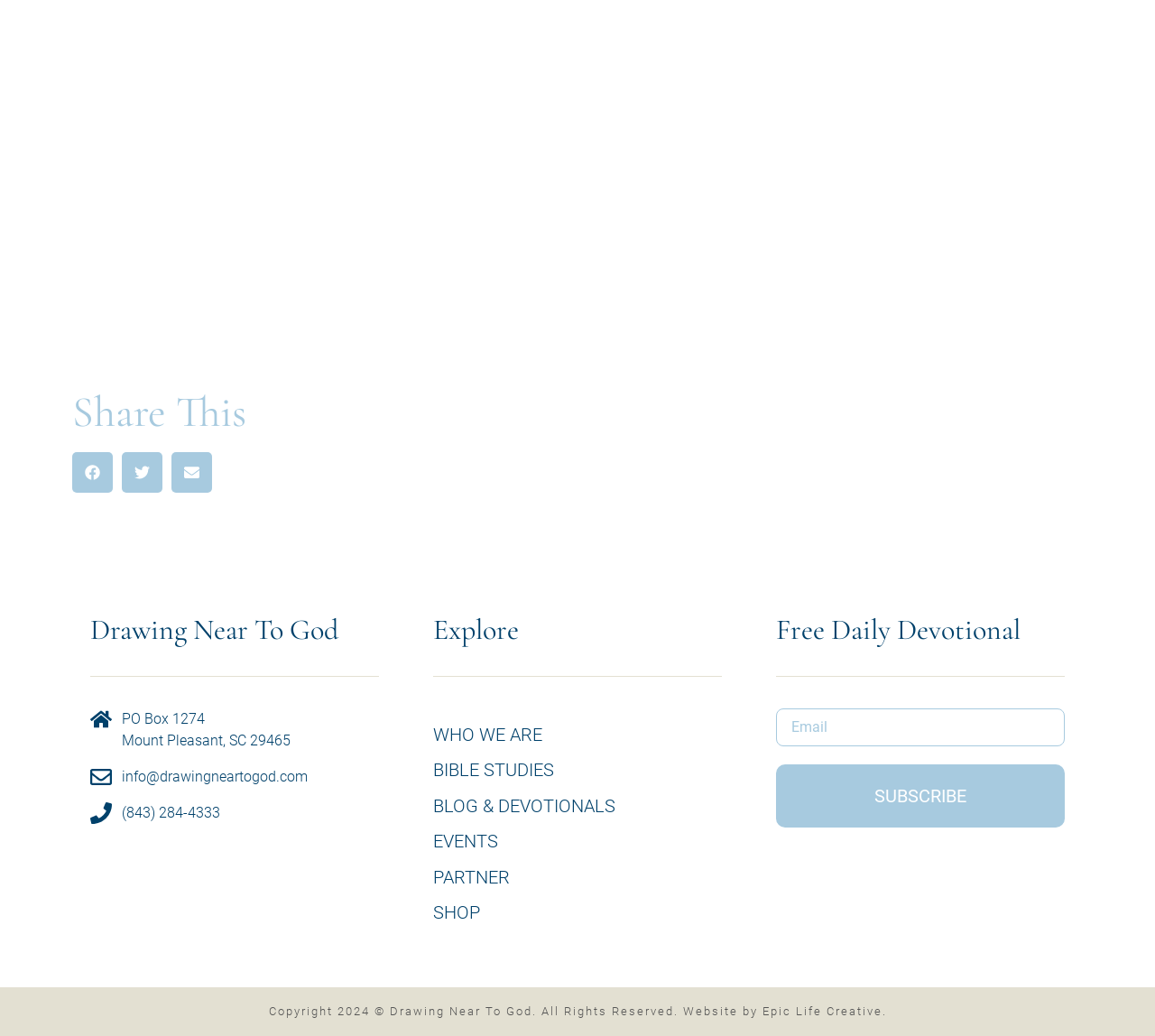What is the topic of the 'Free Daily Devotional' section?
Please provide an in-depth and detailed response to the question.

I determined the topic of the 'Free Daily Devotional' section by looking at the heading element with the text 'Free Daily Devotional' and the textbox element labeled 'Email' which suggests that the section is related to devotional content.